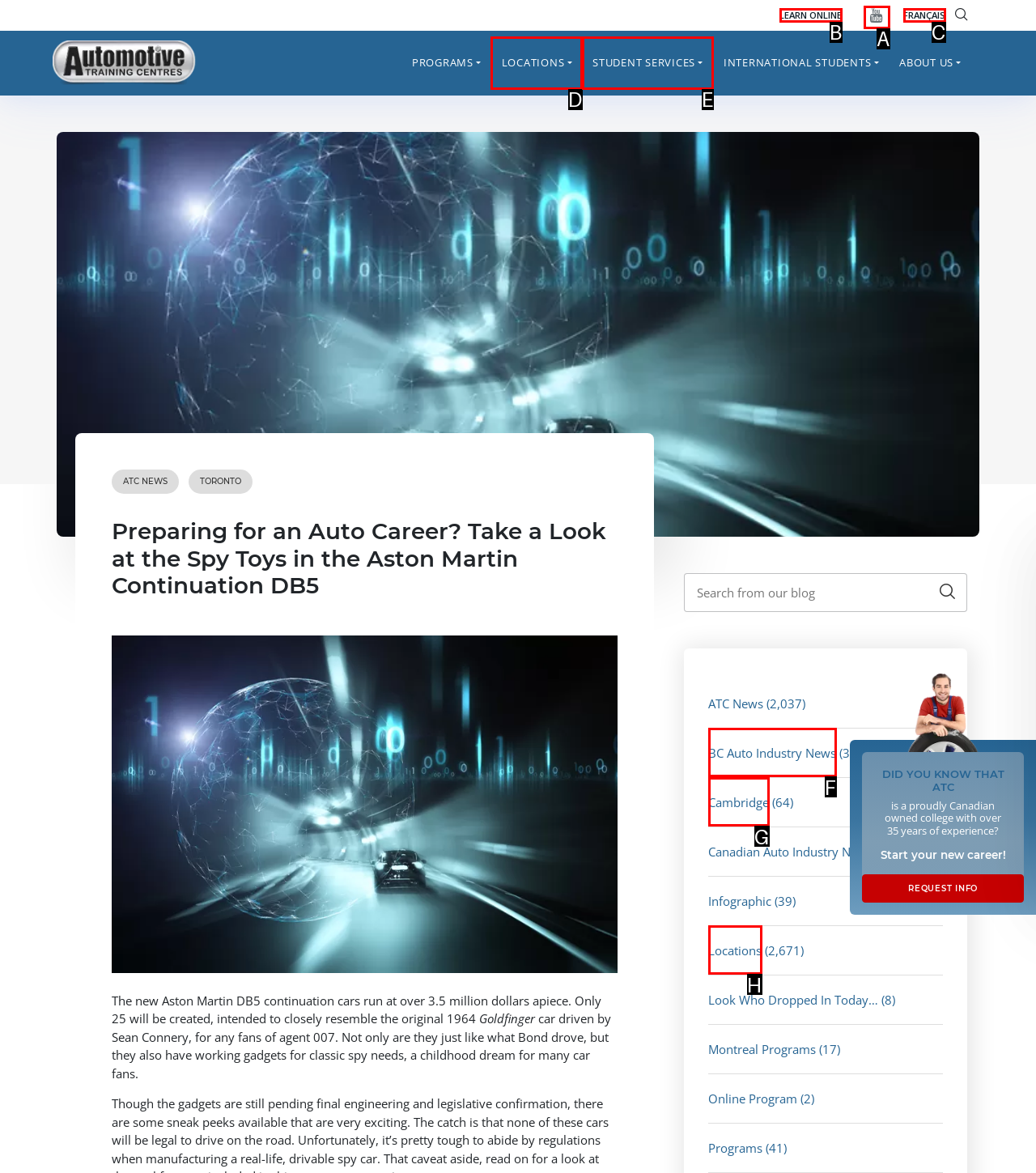Given the description: Learn Online, identify the HTML element that fits best. Respond with the letter of the correct option from the choices.

B